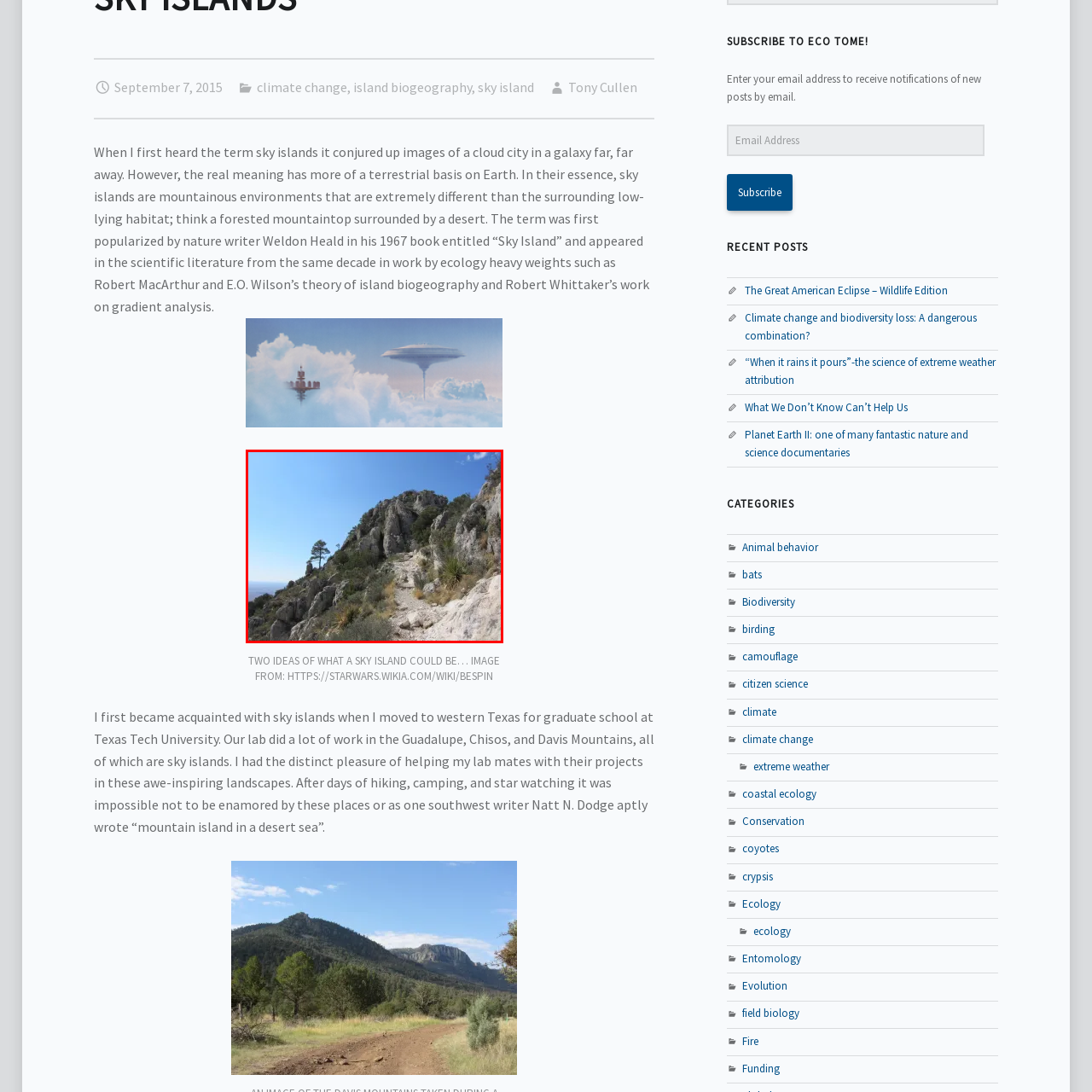What is prominent in the background of the image?  
Concentrate on the image marked with the red box and respond with a detailed answer that is fully based on the content of the image.

In the background of the image, a prominent rock formation rises sharply into the clear blue sky, hinting at a dramatic elevation.